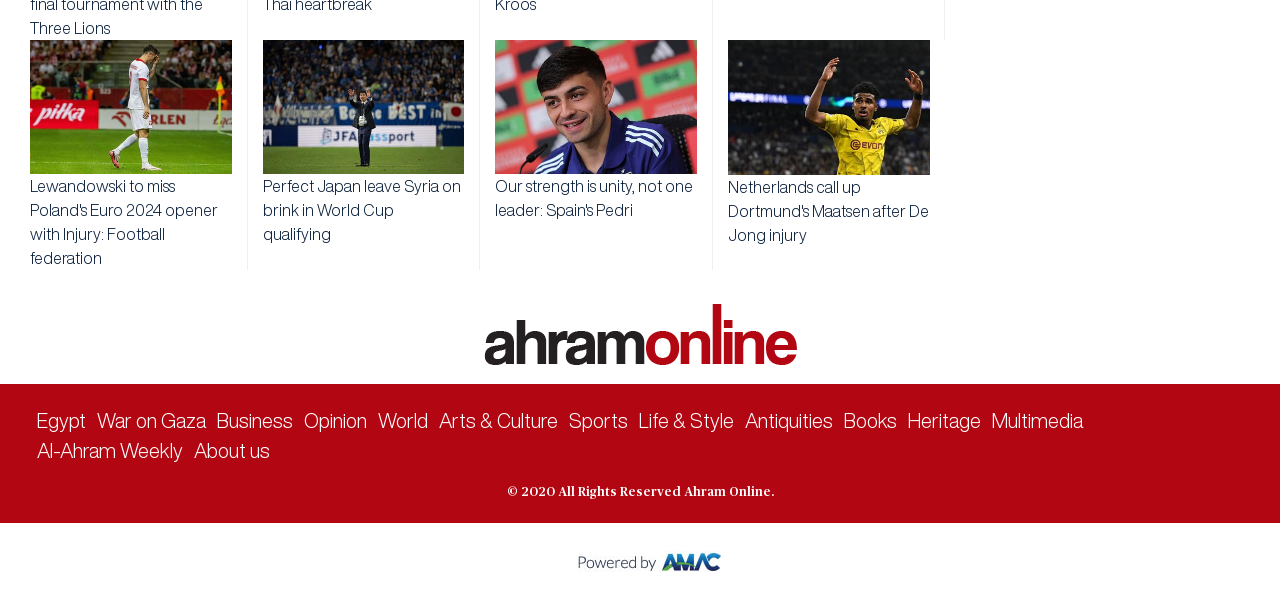How many images are on the webpage?
From the screenshot, provide a brief answer in one word or phrase.

6